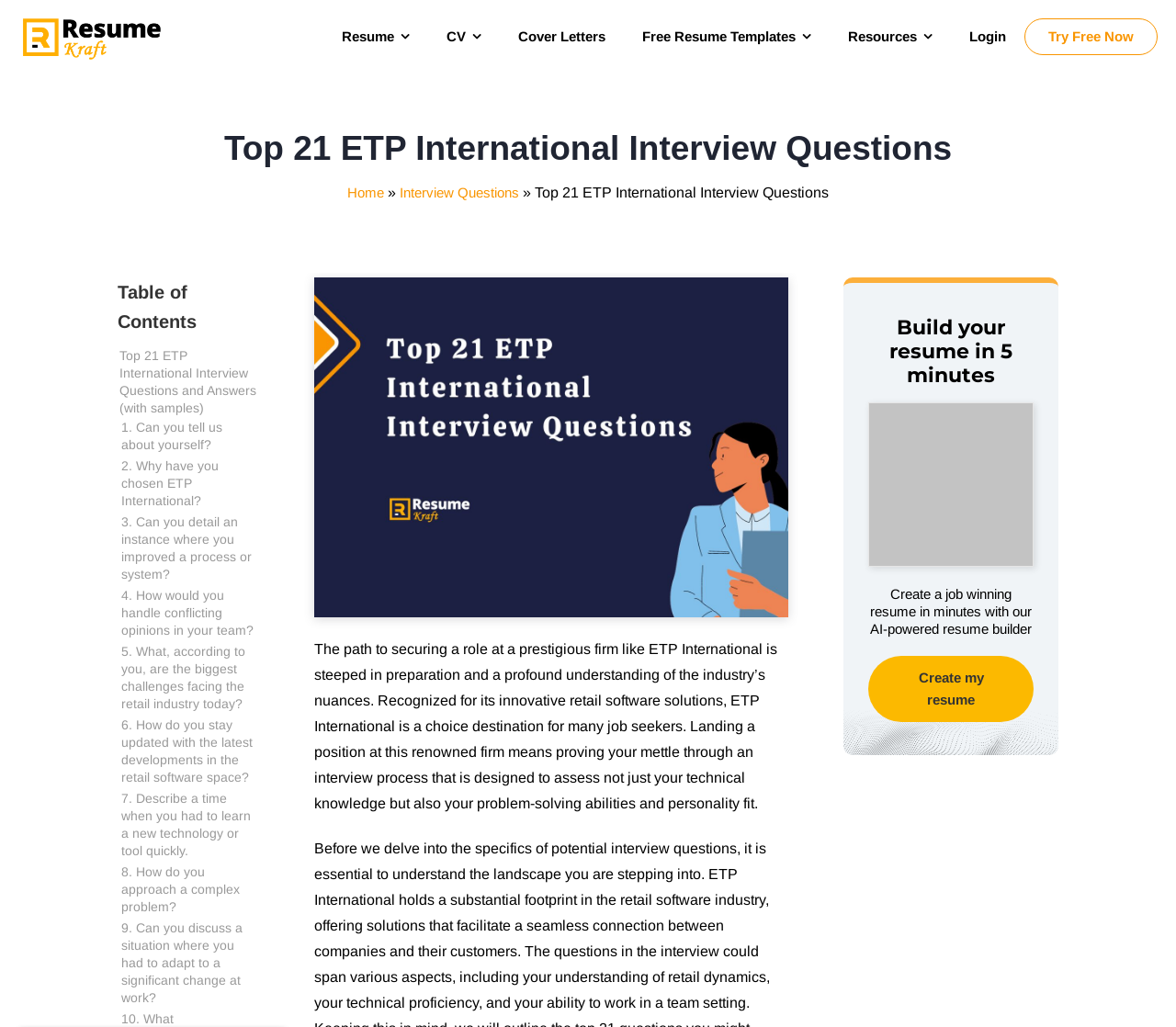How many interview questions are listed on this webpage?
Please provide a full and detailed response to the question.

I counted the number of links starting with a question number (e.g. '1. Can you tell us about yourself?') and found 21 questions listed on this webpage.